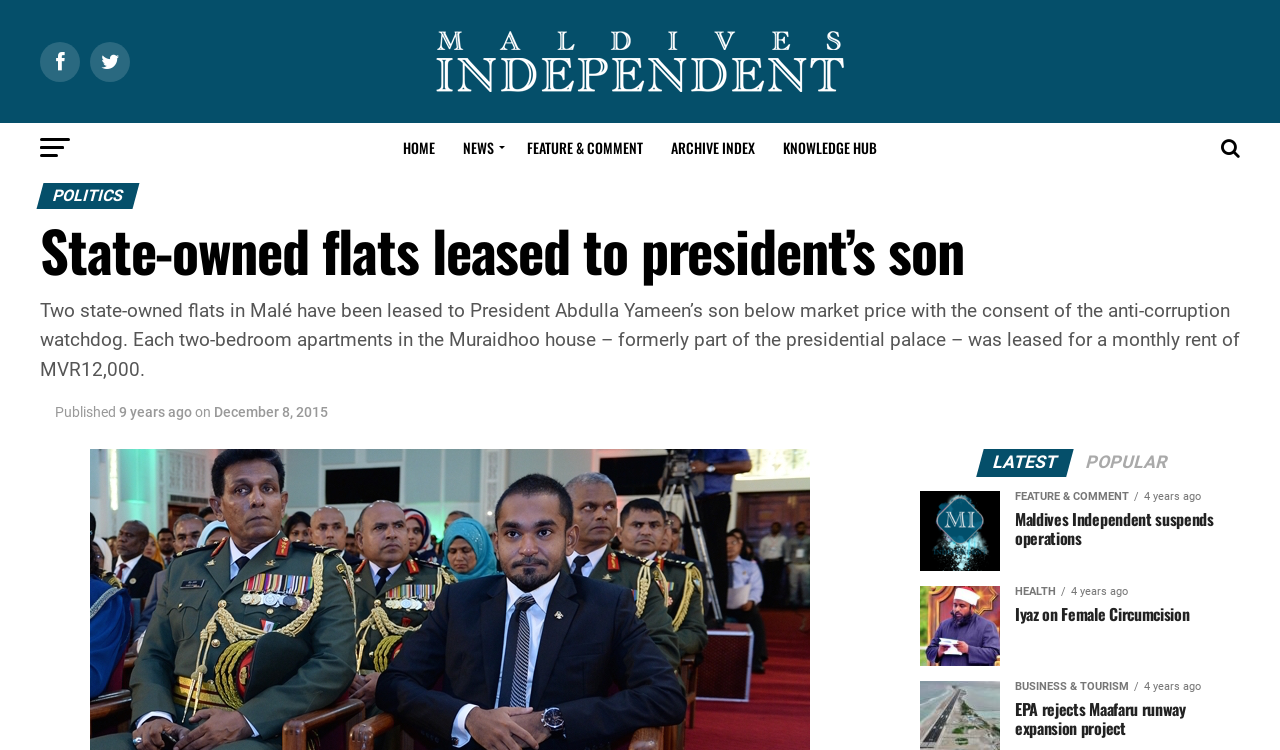Generate the text content of the main headline of the webpage.

State-owned flats leased to president’s son